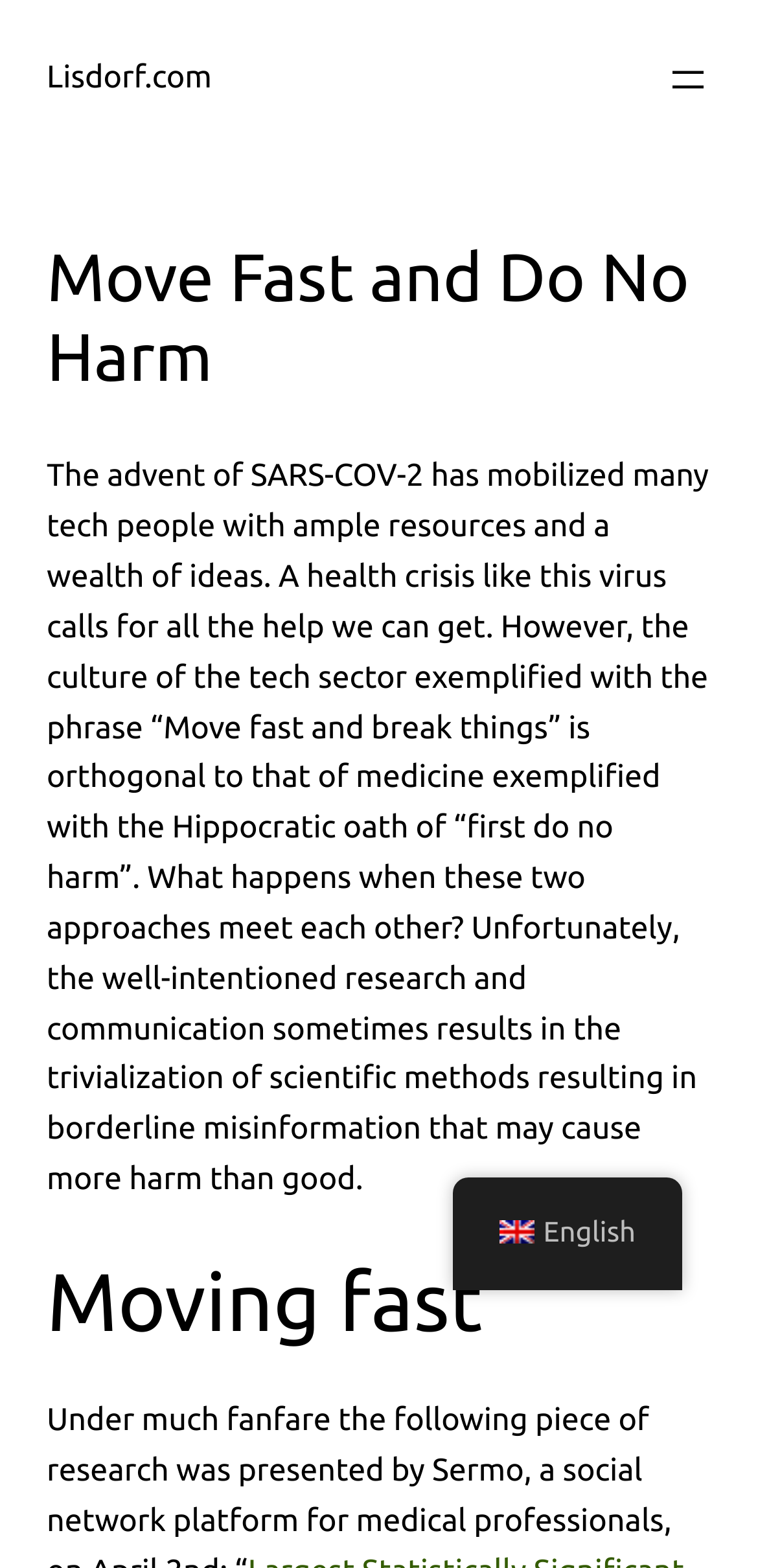What is the image on the webpage?
Answer with a single word or phrase, using the screenshot for reference.

en_GB